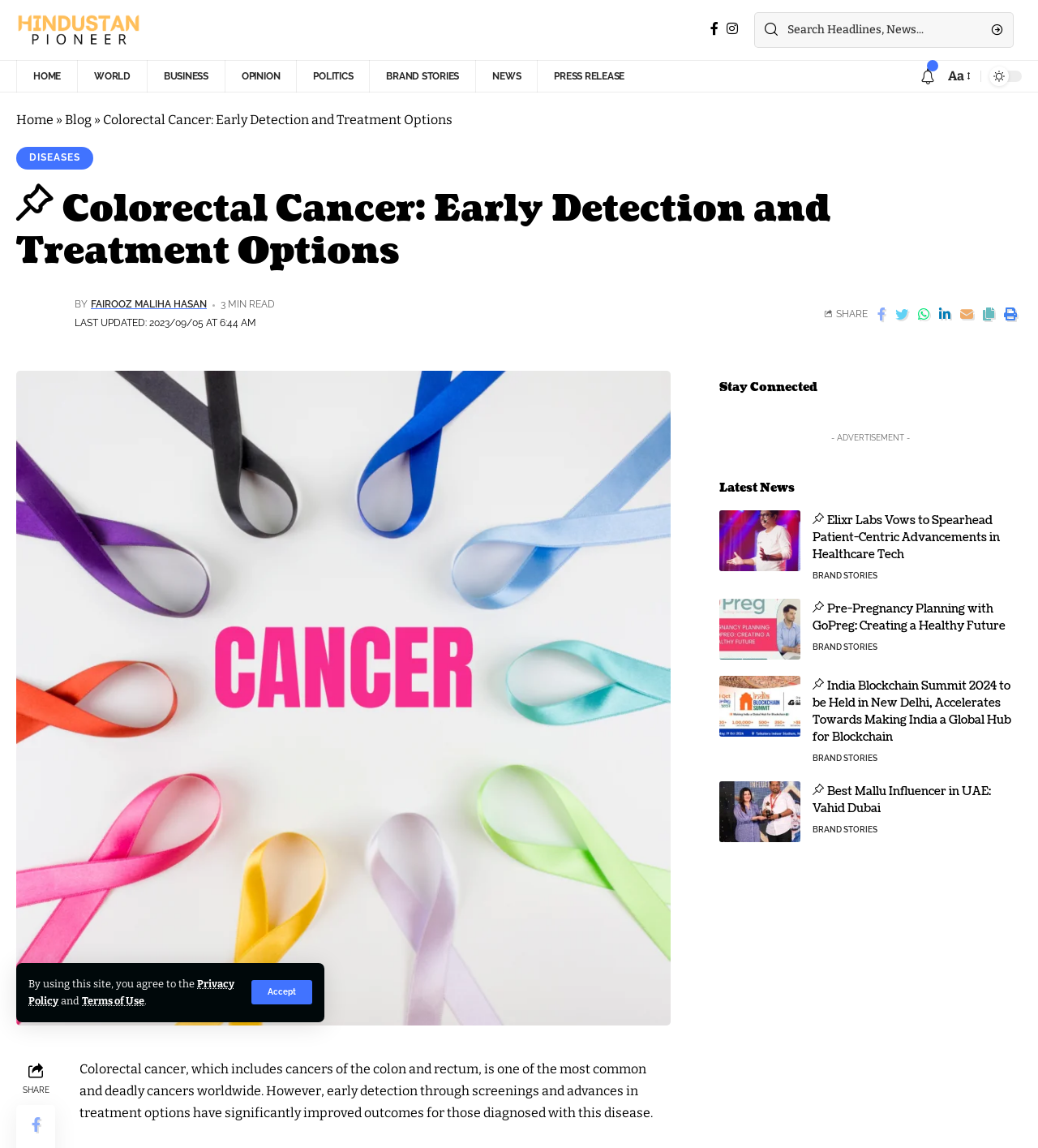What is the topic of the article?
Offer a detailed and exhaustive answer to the question.

I inferred this answer by looking at the heading of the article, which is 'Colorectal Cancer: Early Detection and Treatment Options', and also the image below the heading, which is related to cancer.